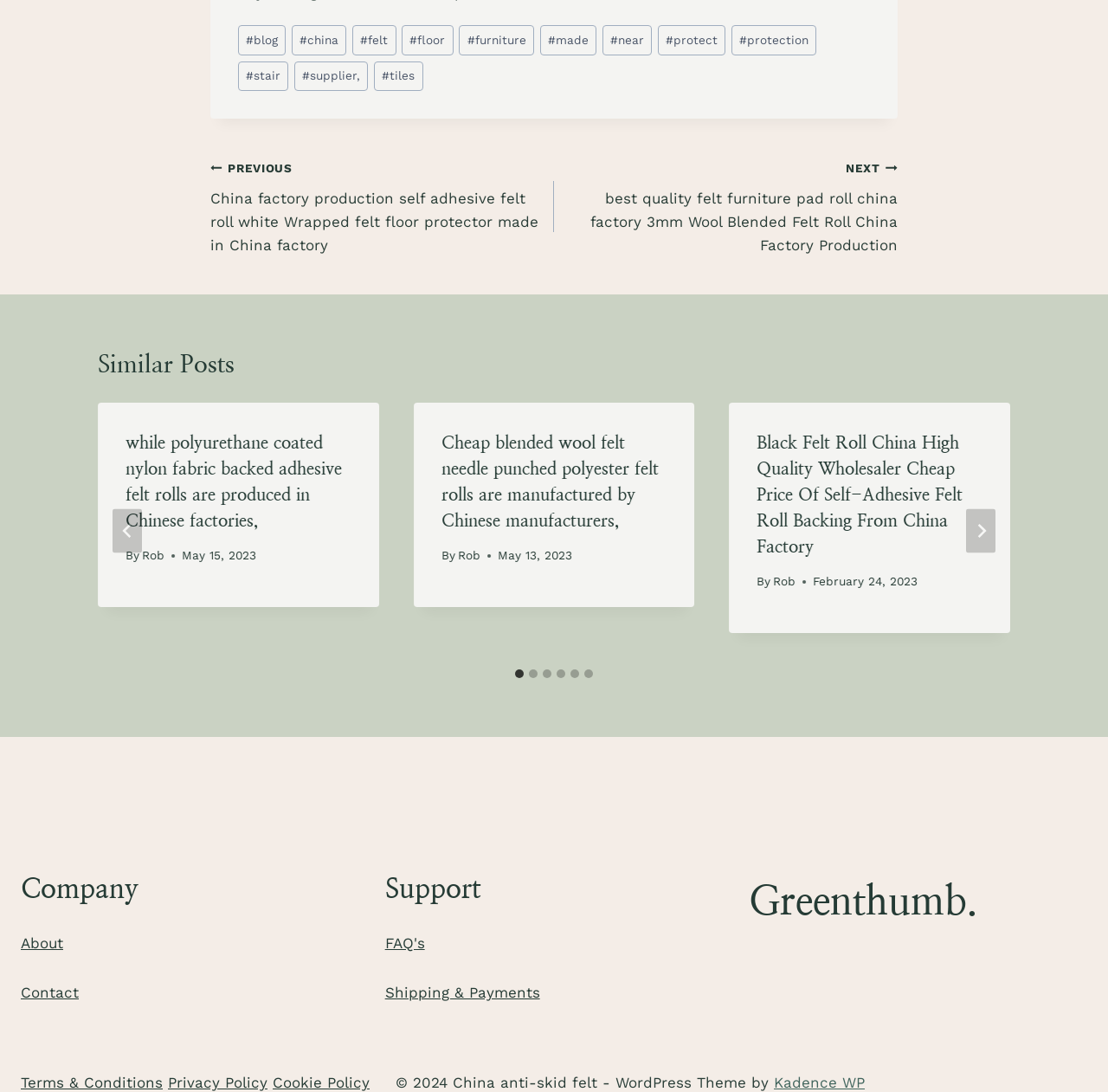How many similar posts are there?
Using the image, elaborate on the answer with as much detail as possible.

I counted the number of tabpanels with the role description 'slide' under the region with the role description 'Posts', which indicates that there are 6 similar posts.